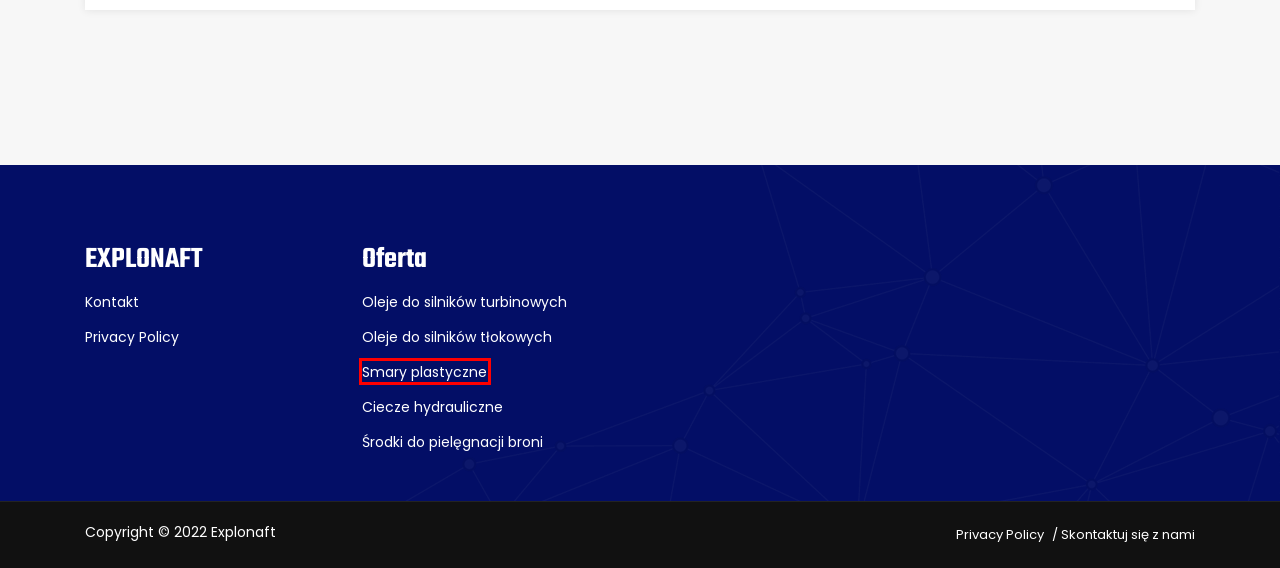You have received a screenshot of a webpage with a red bounding box indicating a UI element. Please determine the most fitting webpage description that matches the new webpage after clicking on the indicated element. The choices are:
A. Privacy Policy – explonaft.com.pl
B. Oleje do silników tłokowych – explonaft.com.pl
C. Smary plastyczne – explonaft.com.pl
D. Środki do pielęgnacji broni – explonaft.com.pl
E. Oleje do silników turbinowych – explonaft.com.pl
F. Skontaktuj się z nami – explonaft.com.pl
G. Ciecze hydrauliczne – explonaft.com.pl
H. Techniq – explonaft.com.pl

C